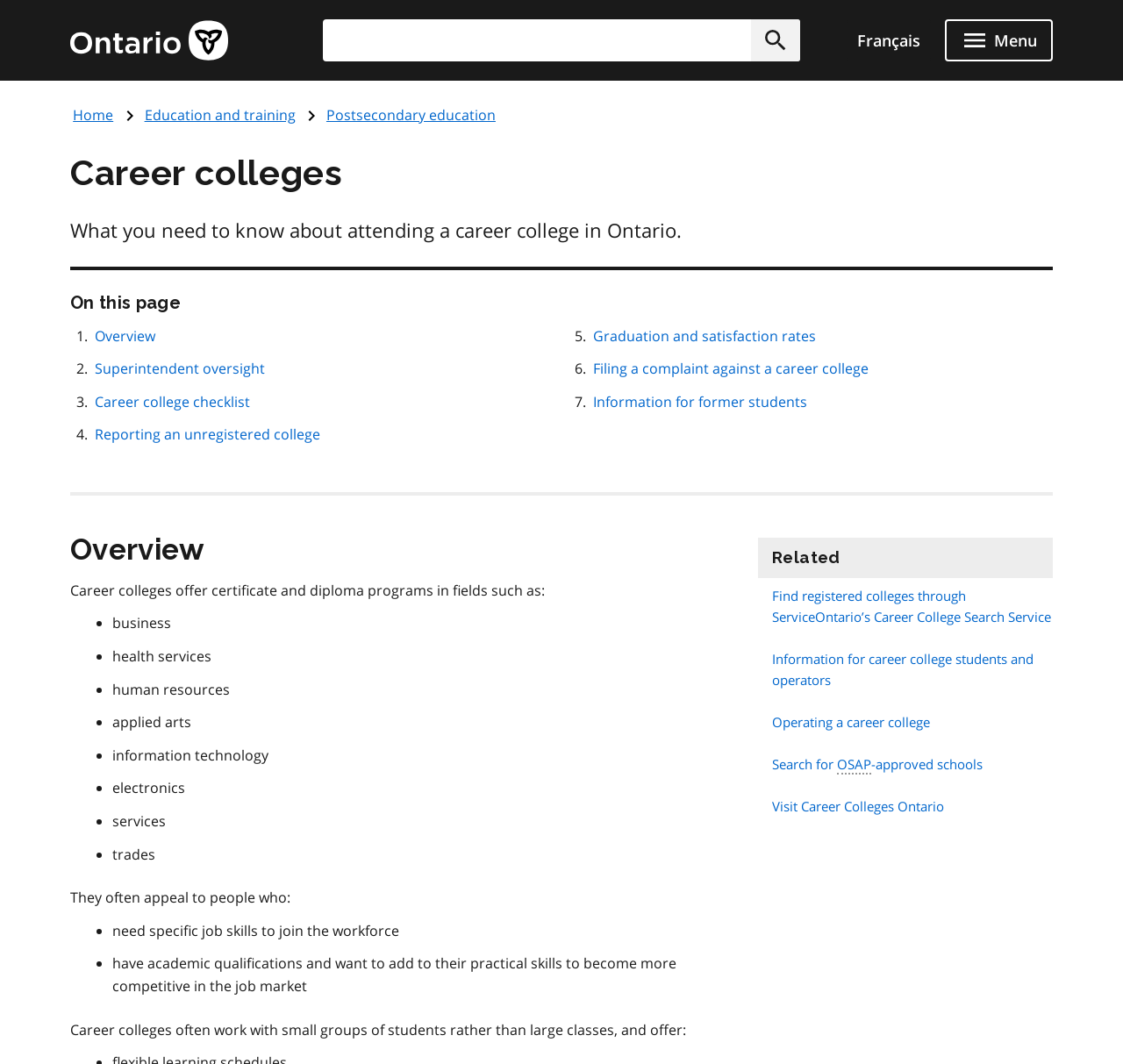Provide a single word or phrase to answer the given question: 
What is the benefit of career colleges' small group sizes?

More competitive in job market